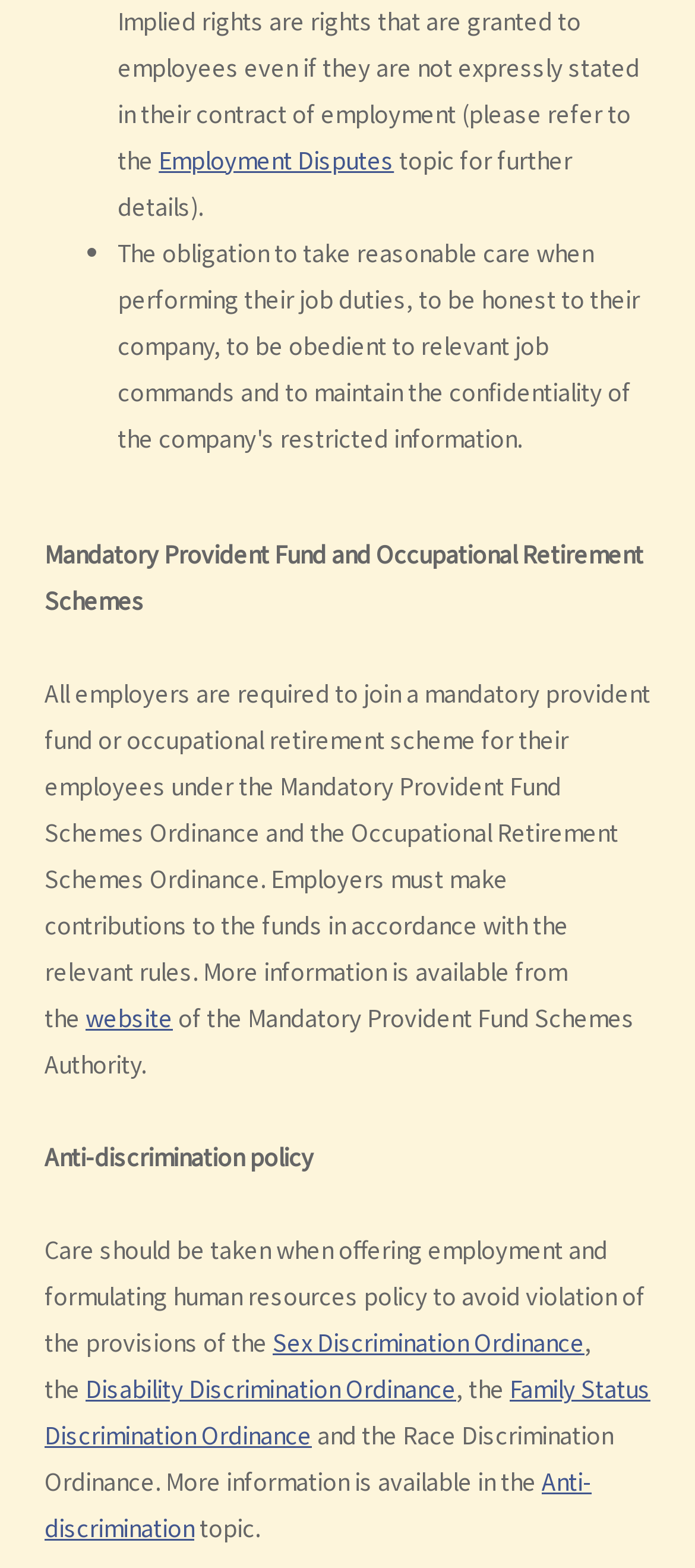What are the anti-discrimination ordinances mentioned on the webpage?
Using the details shown in the screenshot, provide a comprehensive answer to the question.

The anti-discrimination ordinances mentioned on the webpage are the Sex Discrimination Ordinance, the Disability Discrimination Ordinance, the Family Status Discrimination Ordinance, and the Race Discrimination Ordinance, as listed in the text 'Care should be taken when offering employment and formulating human resources policy to avoid violation of the provisions of the Sex Discrimination Ordinance, the Disability Discrimination Ordinance, the Family Status Discrimination Ordinance, and the Race Discrimination Ordinance.'